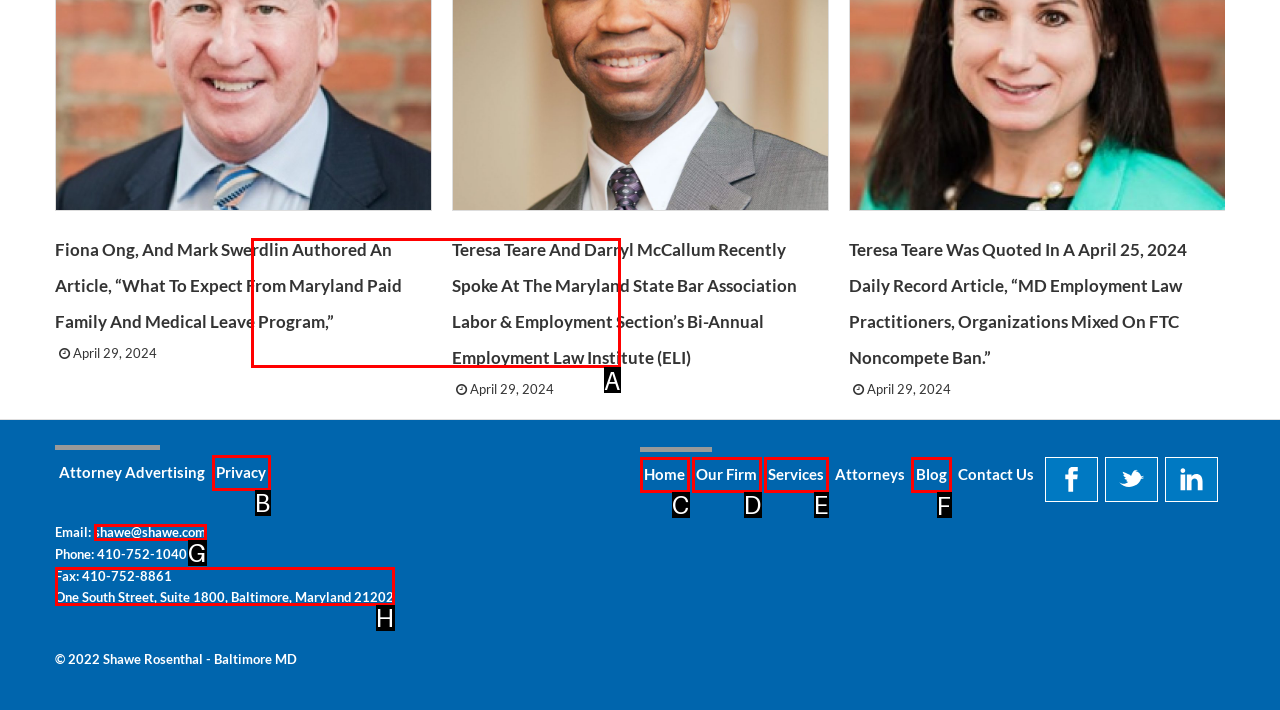Identify which lettered option to click to carry out the task: View the blog. Provide the letter as your answer.

F